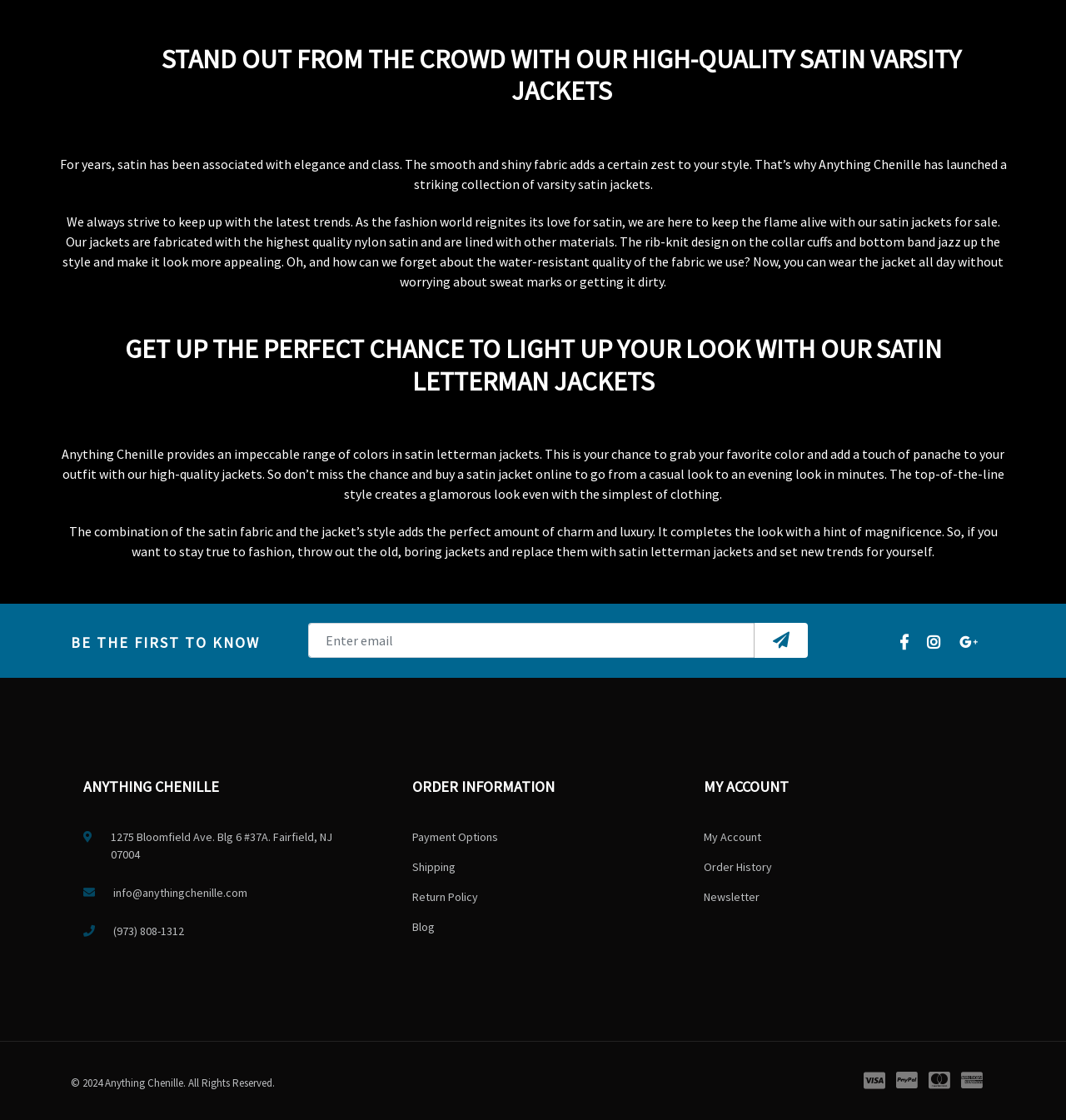Please determine the bounding box coordinates of the element to click in order to execute the following instruction: "Subscribe". The coordinates should be four float numbers between 0 and 1, specified as [left, top, right, bottom].

[0.708, 0.556, 0.758, 0.587]